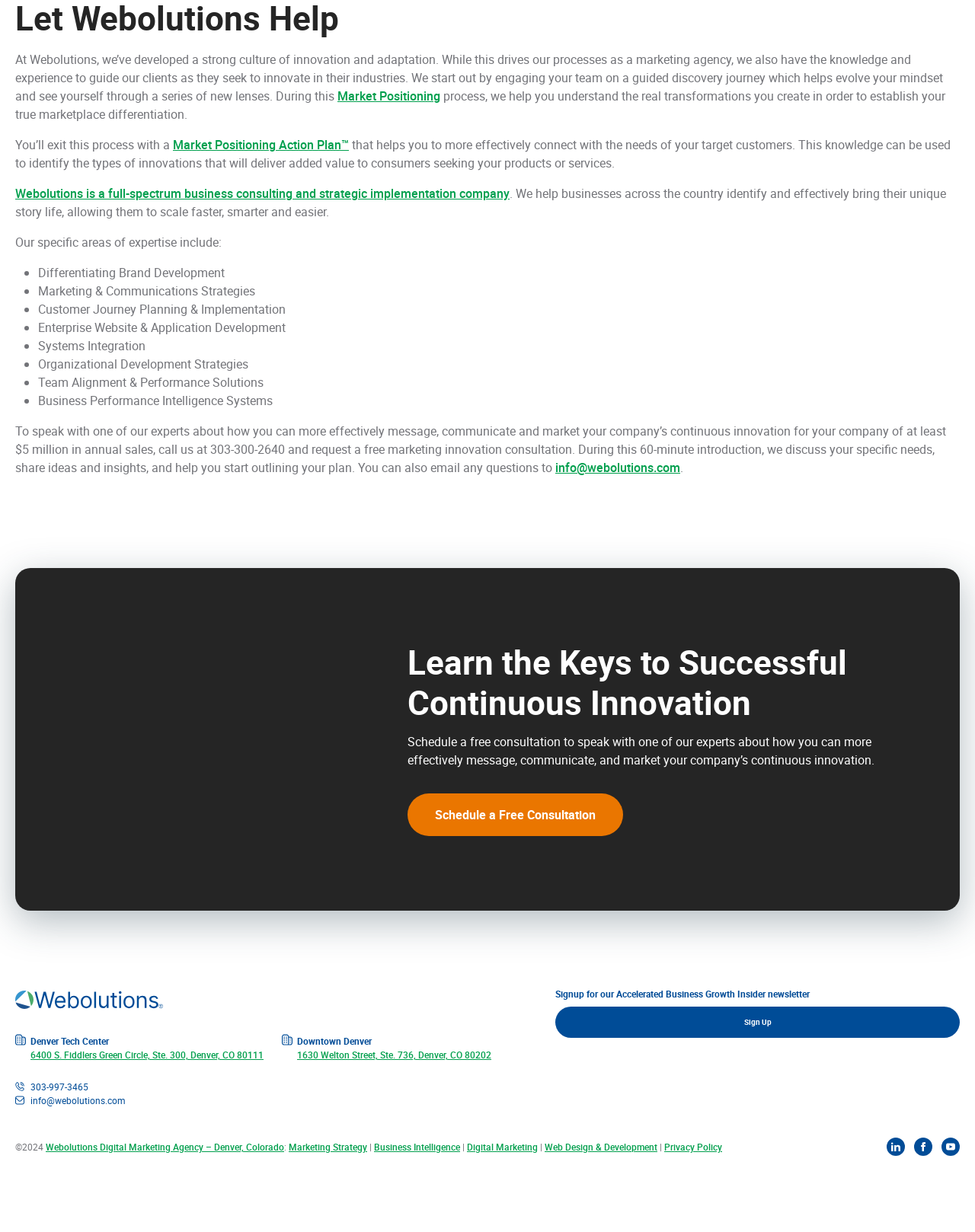Using the information in the image, give a comprehensive answer to the question: 
What is Webolutions?

Based on the webpage content, Webolutions is a marketing agency that helps businesses innovate and grow. The agency provides various services such as market positioning, brand development, and digital marketing.